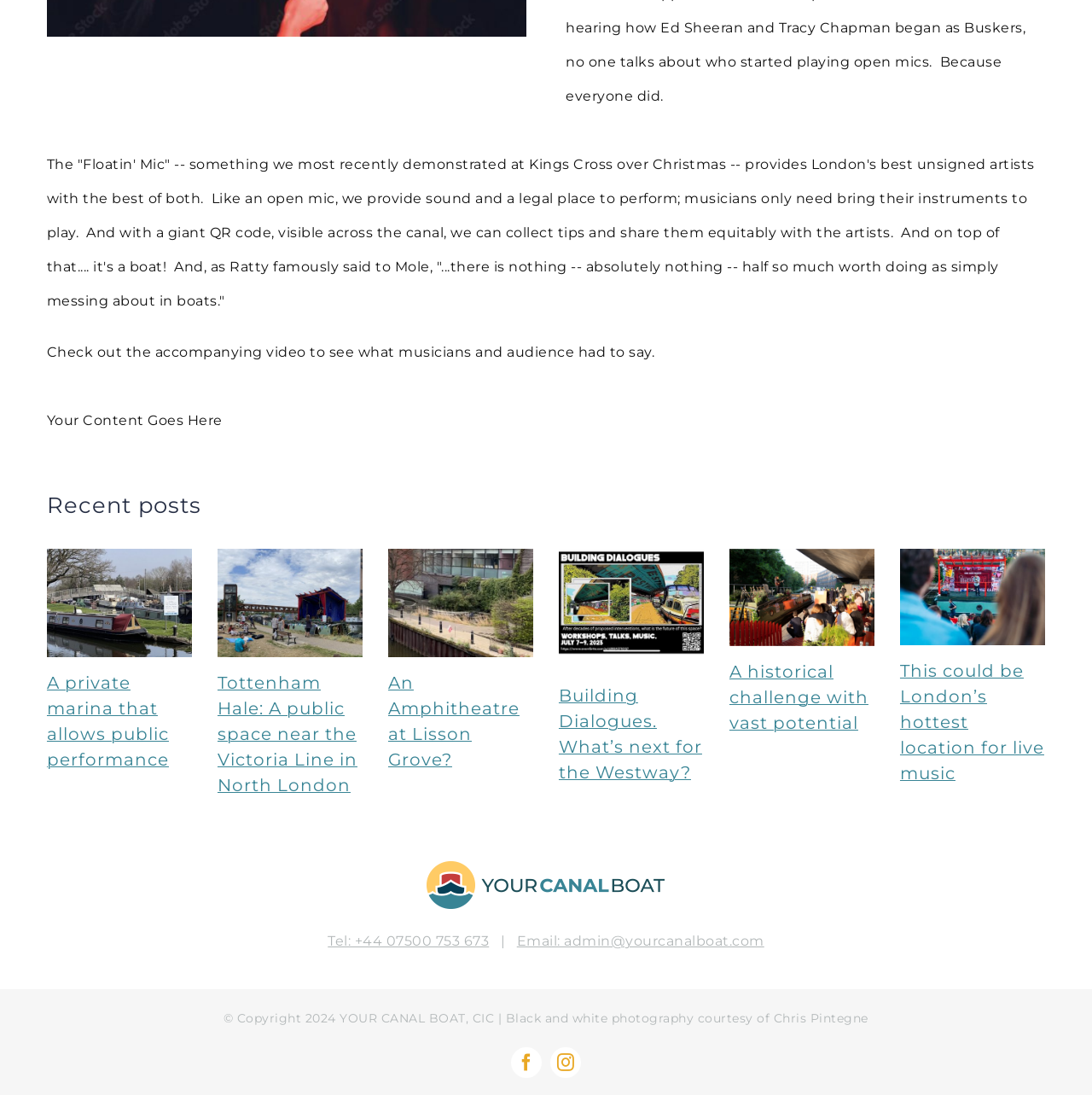Identify the coordinates of the bounding box for the element that must be clicked to accomplish the instruction: "Click the link to see a private marina that allows public performance".

[0.043, 0.501, 0.176, 0.6]